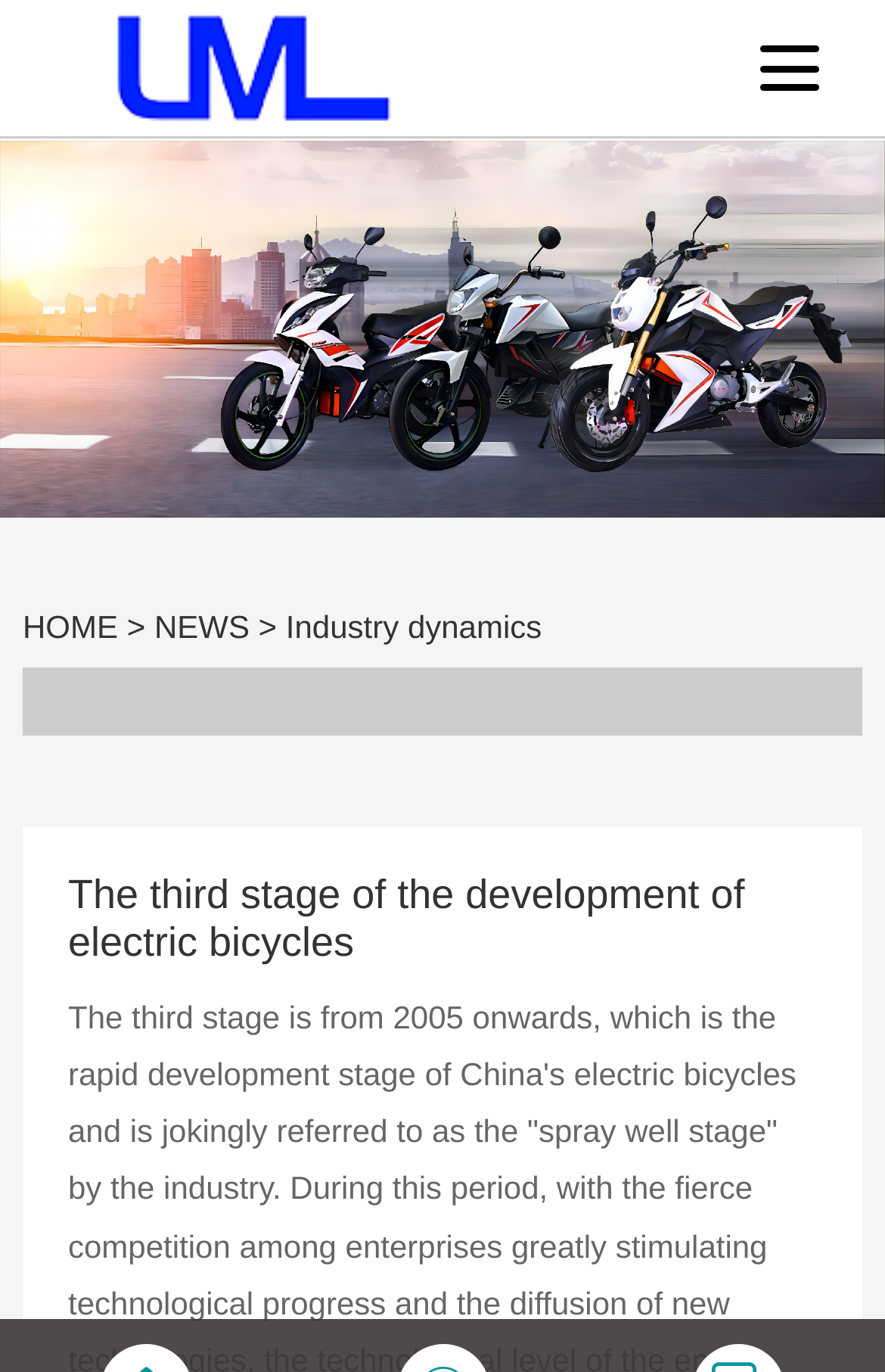Consider the image and give a detailed and elaborate answer to the question: 
What is the position of the 'Industry dynamics' link?

I analyzed the bounding box coordinates of the 'Industry dynamics' link and found that its y1 and y2 values are around 0.443, which is roughly in the middle of the webpage vertically, and its x1 and x2 values are around 0.323 and 0.612, which is towards the right side of the webpage horizontally.